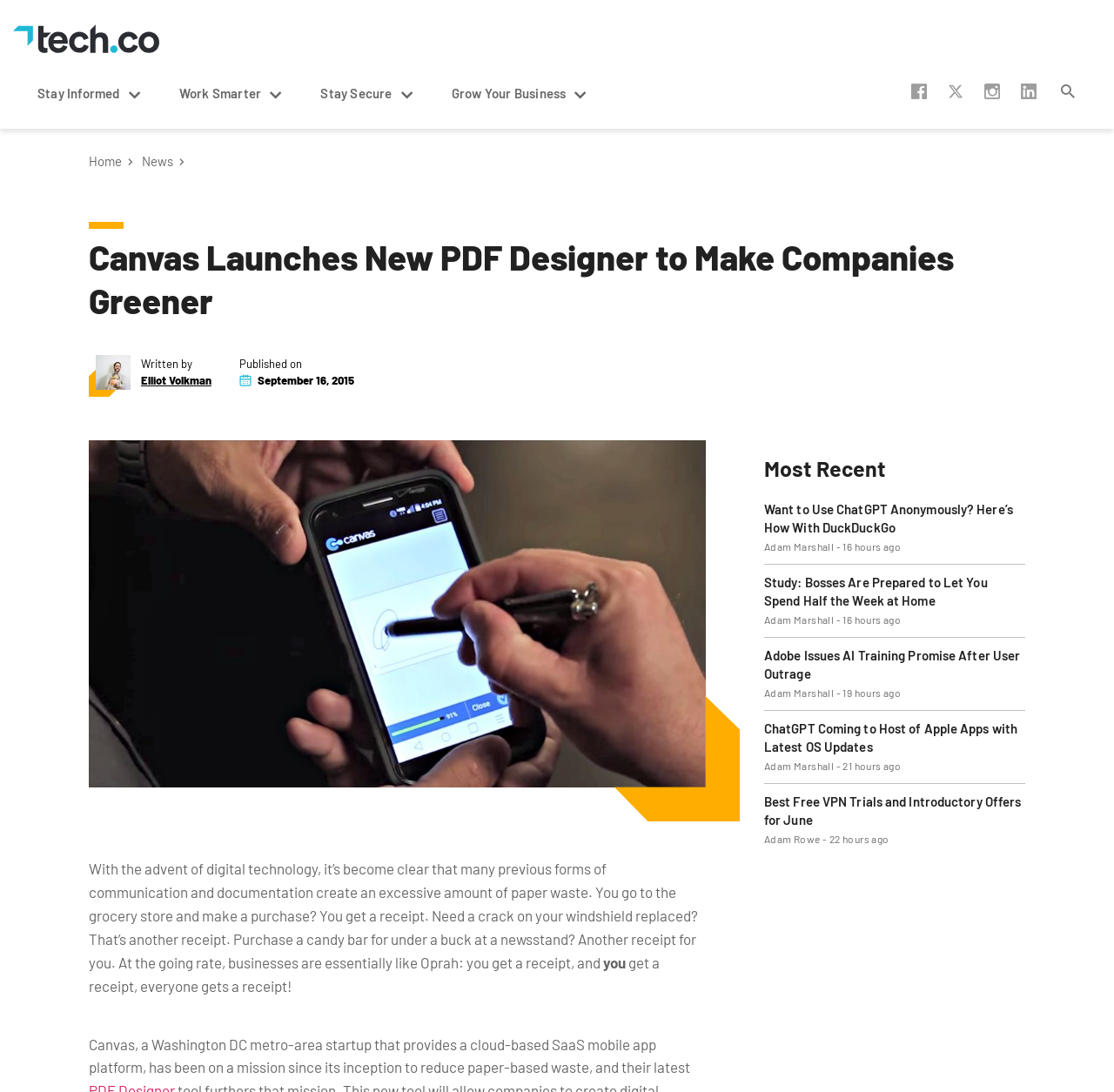Identify and provide the title of the webpage.

Canvas Launches New PDF Designer to Make Companies Greener